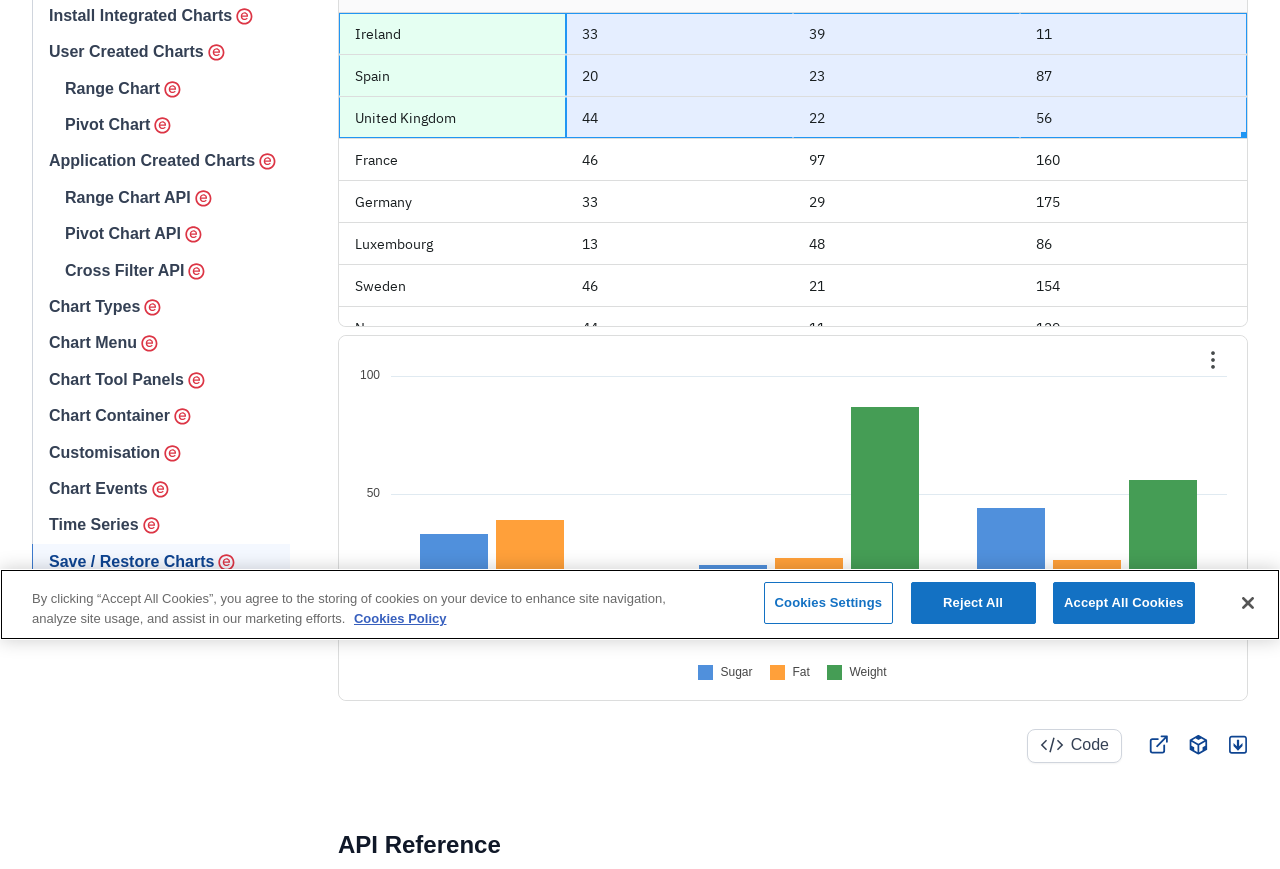Based on the description "parent_node: API Reference aria-label="Heading link"", find the bounding box of the specified UI element.

[0.403, 0.956, 0.419, 0.987]